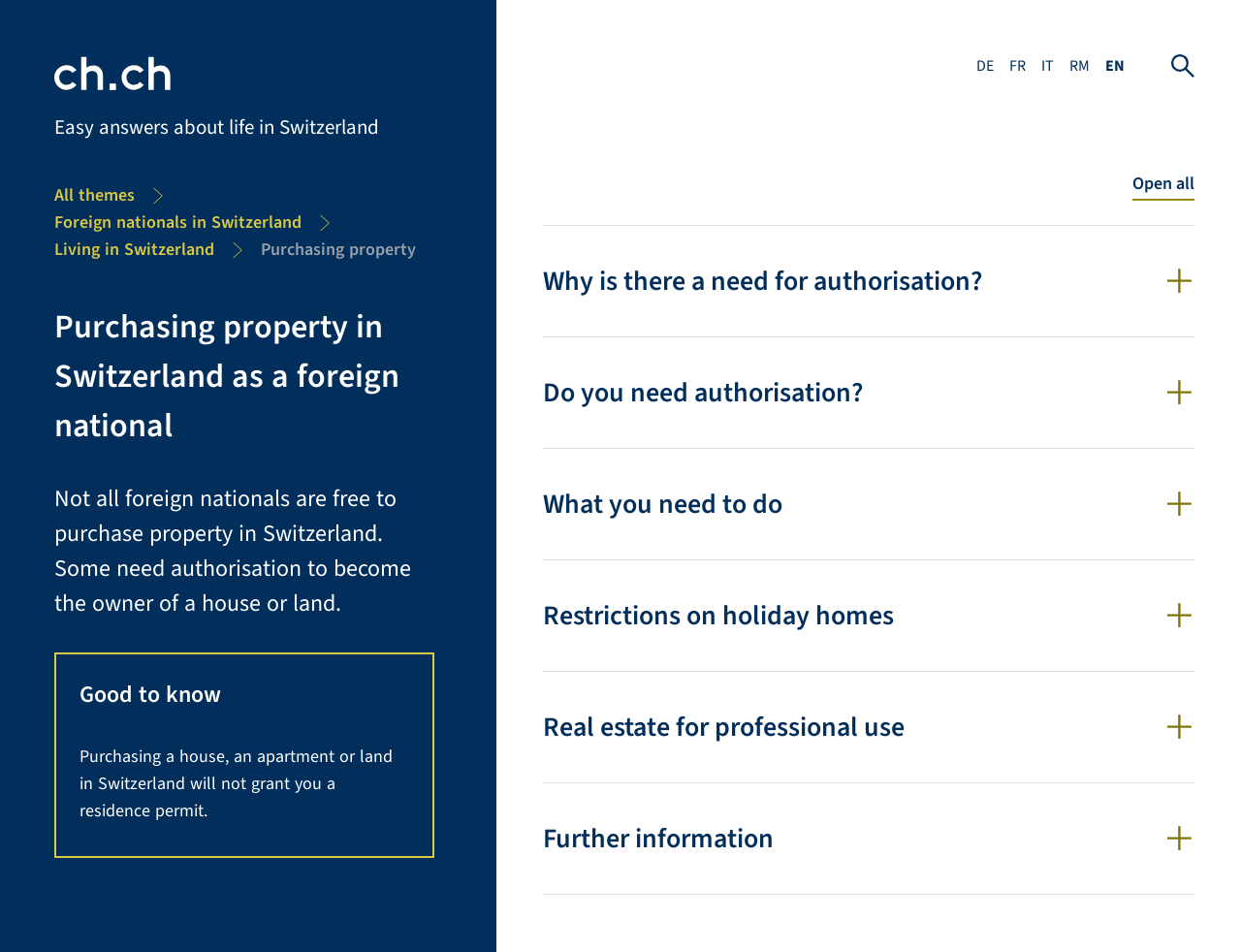Locate the bounding box coordinates of the element you need to click to accomplish the task described by this instruction: "Click the logo of ch.ch".

[0.044, 0.057, 0.138, 0.098]